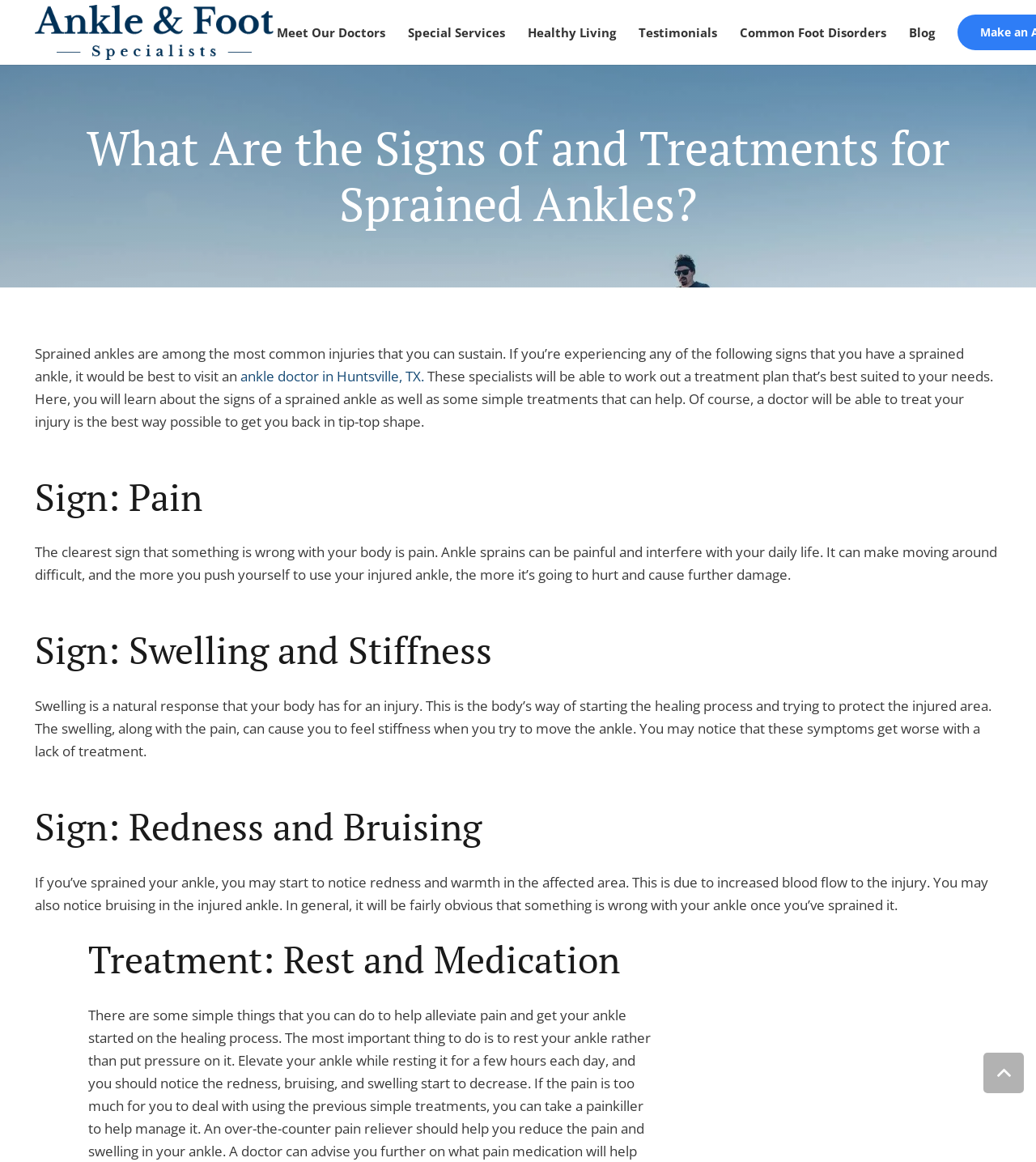What may you notice in the affected area if you've sprained your ankle?
Using the image, give a concise answer in the form of a single word or short phrase.

Redness and warmth